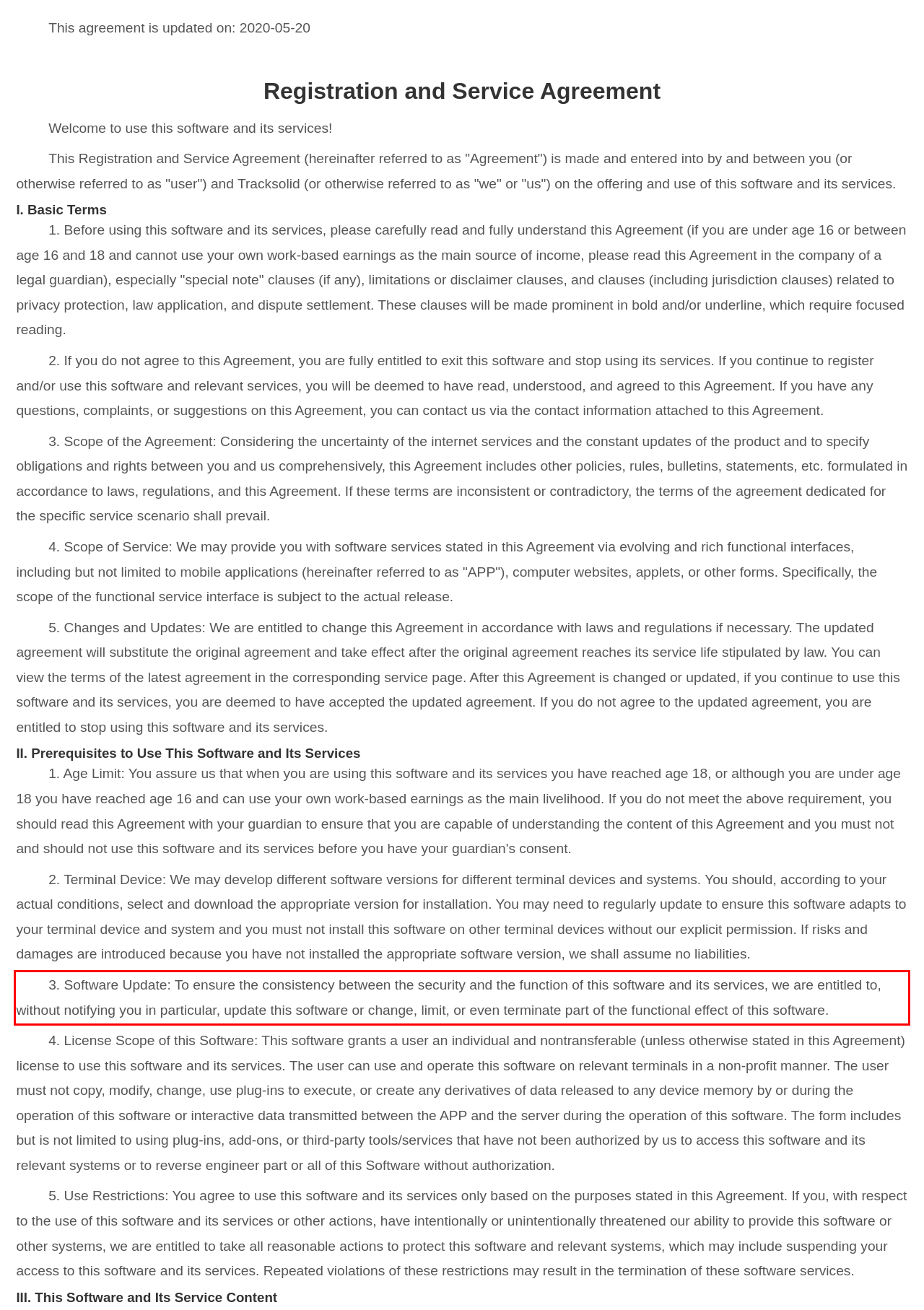Look at the webpage screenshot and recognize the text inside the red bounding box.

3. Software Update: To ensure the consistency between the security and the function of this software and its services, we are entitled to, without notifying you in particular, update this software or change, limit, or even terminate part of the functional effect of this software.